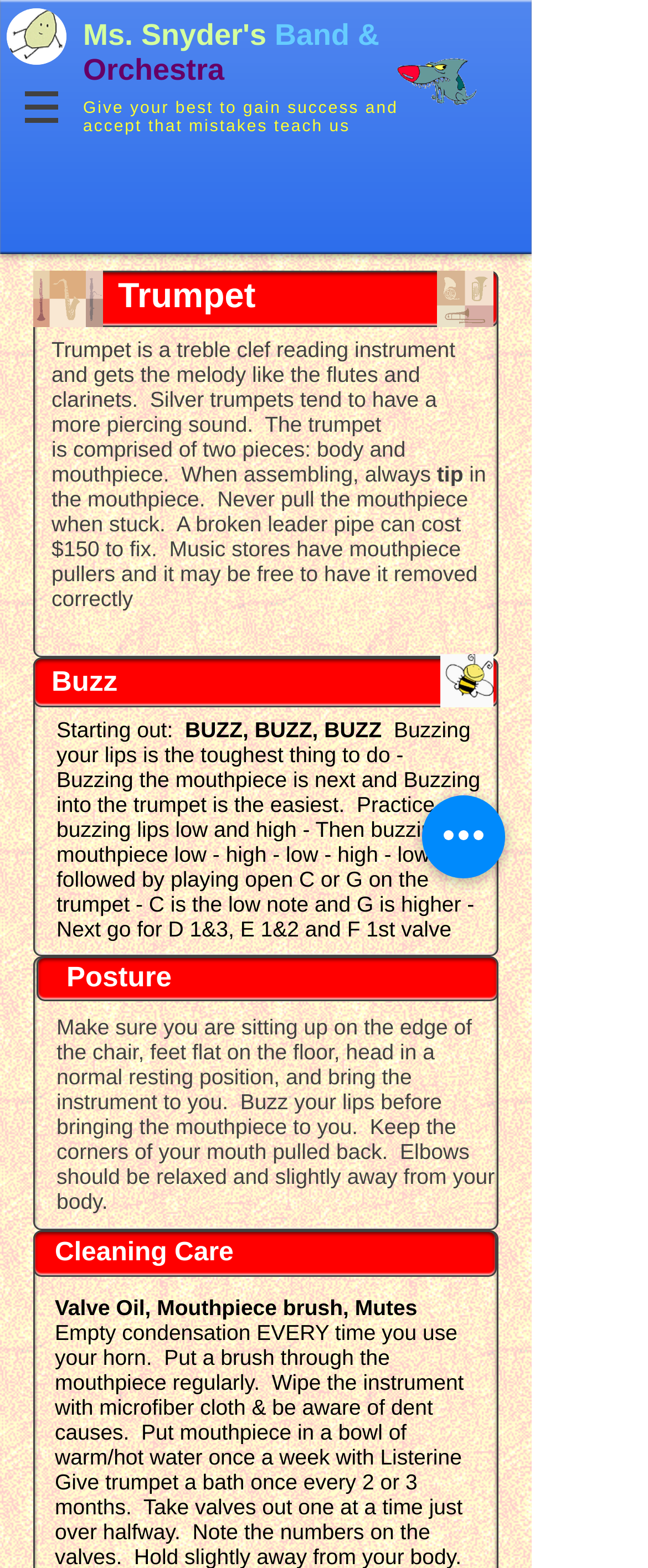What is the name of the band or orchestra mentioned?
Based on the image content, provide your answer in one word or a short phrase.

Ms. Snyder's Band & Orchestra